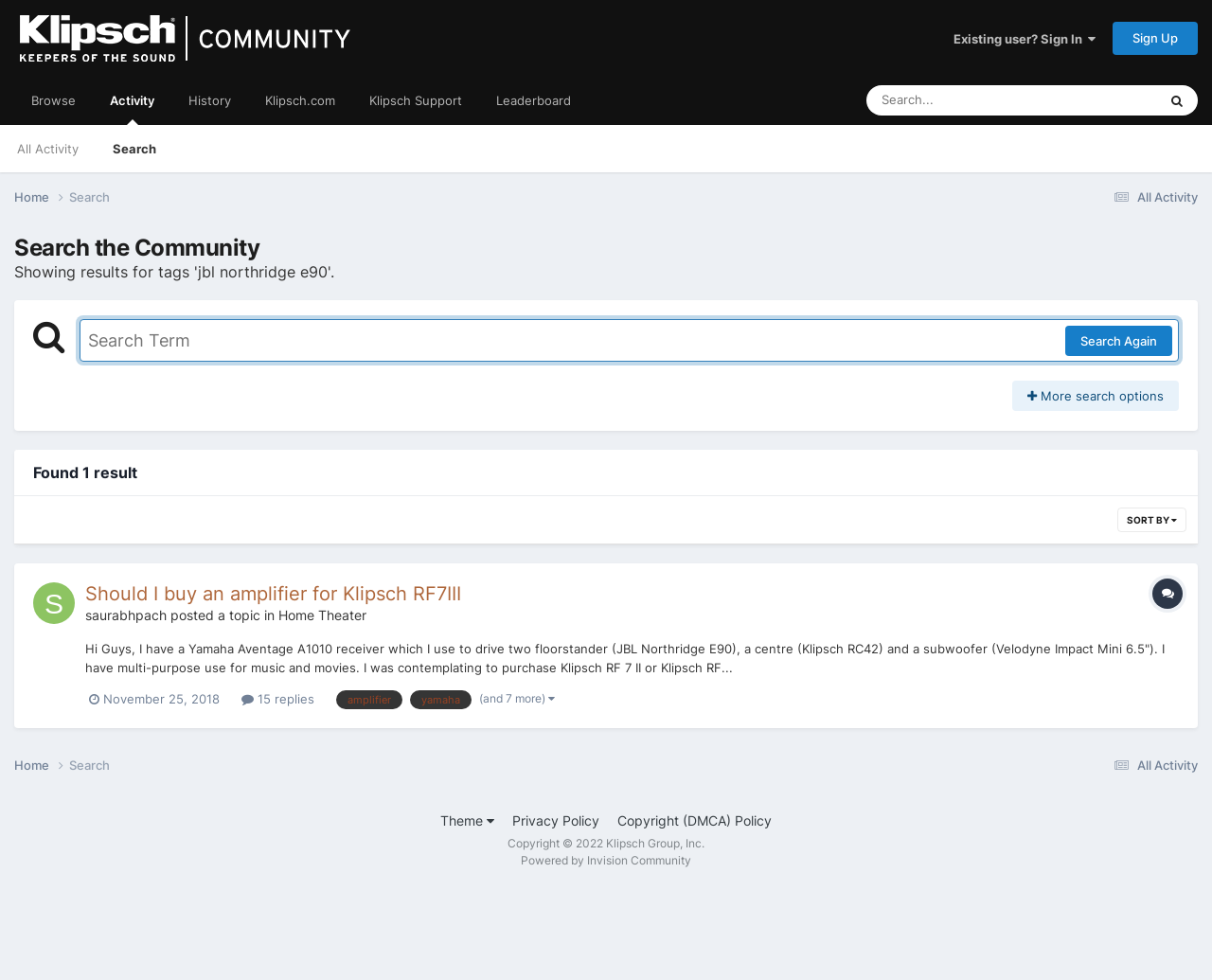Determine the bounding box coordinates of the clickable region to execute the instruction: "Sign in to the community". The coordinates should be four float numbers between 0 and 1, denoted as [left, top, right, bottom].

[0.787, 0.032, 0.904, 0.047]